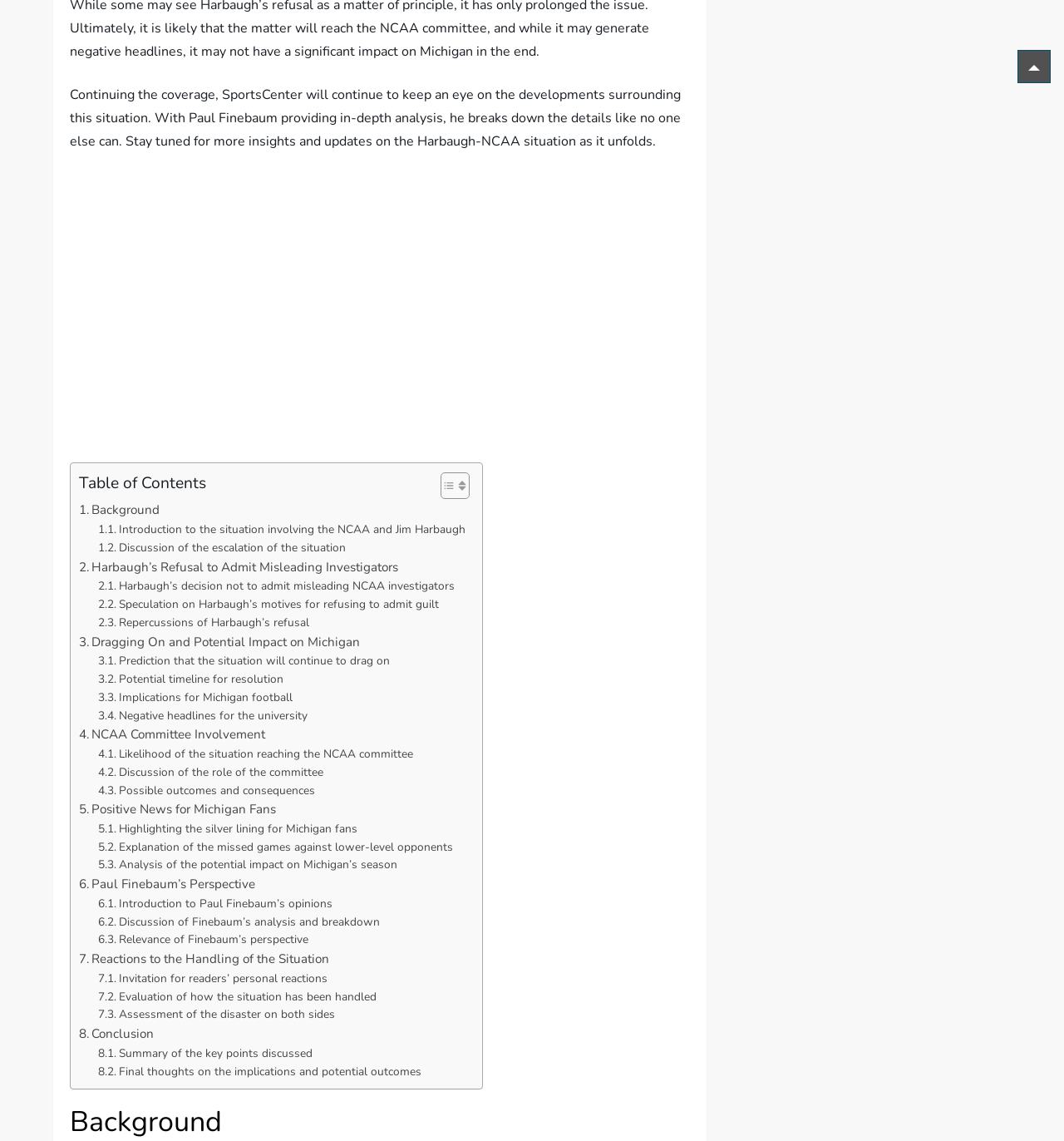Provide the bounding box for the UI element matching this description: "Return to Case Summaries Page".

None